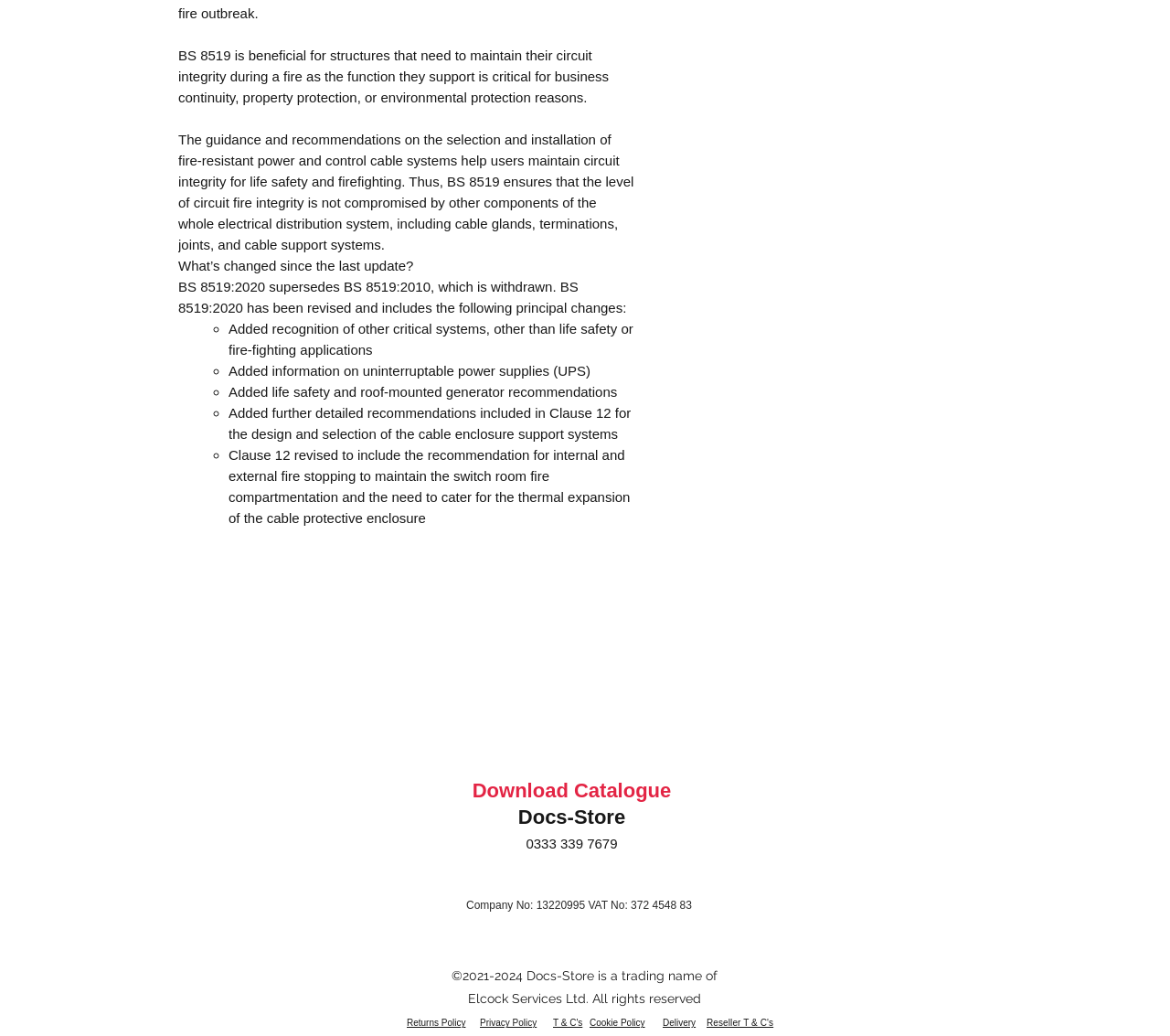Show the bounding box coordinates for the HTML element described as: "Docs-Store".

[0.443, 0.778, 0.535, 0.8]